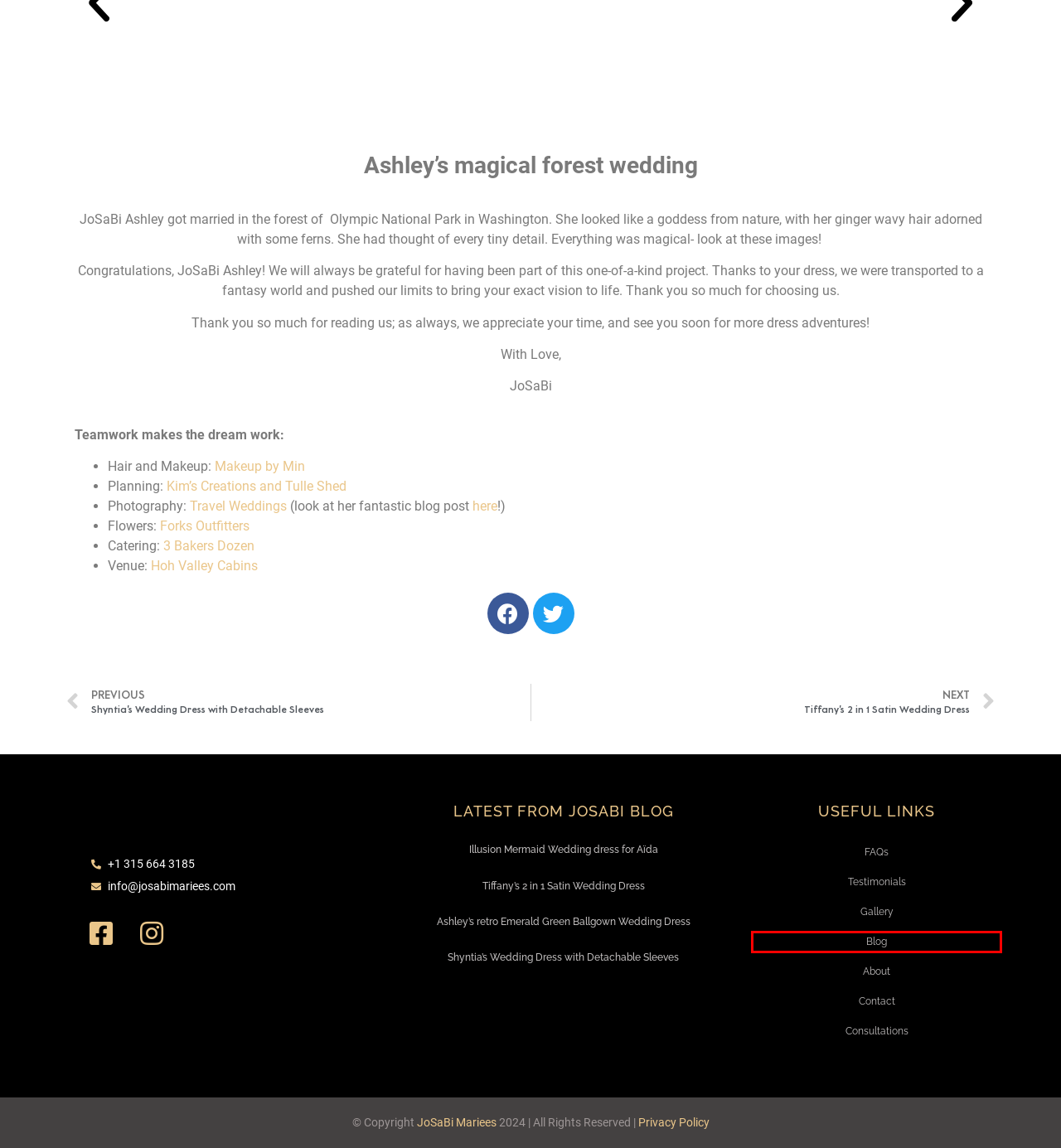You have received a screenshot of a webpage with a red bounding box indicating a UI element. Please determine the most fitting webpage description that matches the new webpage after clicking on the indicated element. The choices are:
A. The JoSaBi Wedding Dress Blog — Josabi Mariées
B. A magical Hoh Rainforest wedding — Austin Wedding Photography
C. Tiffany's 2 in 1 Satin Wedding Dress — Josabi Mariées
D. We will help you design your dream wedding dress.— Josabi Mariées
E. Privacy Policy — Josabi Mariées
F. Créez la Robe De Mariée de vos Rêves, Sur Mesure — Josabi Mariées
G. Wedding Dress with Detachable Sleeves — Josabi Mariées
H. Illusion mermaid wedding dress for Aïda — Josabi Mariées

A